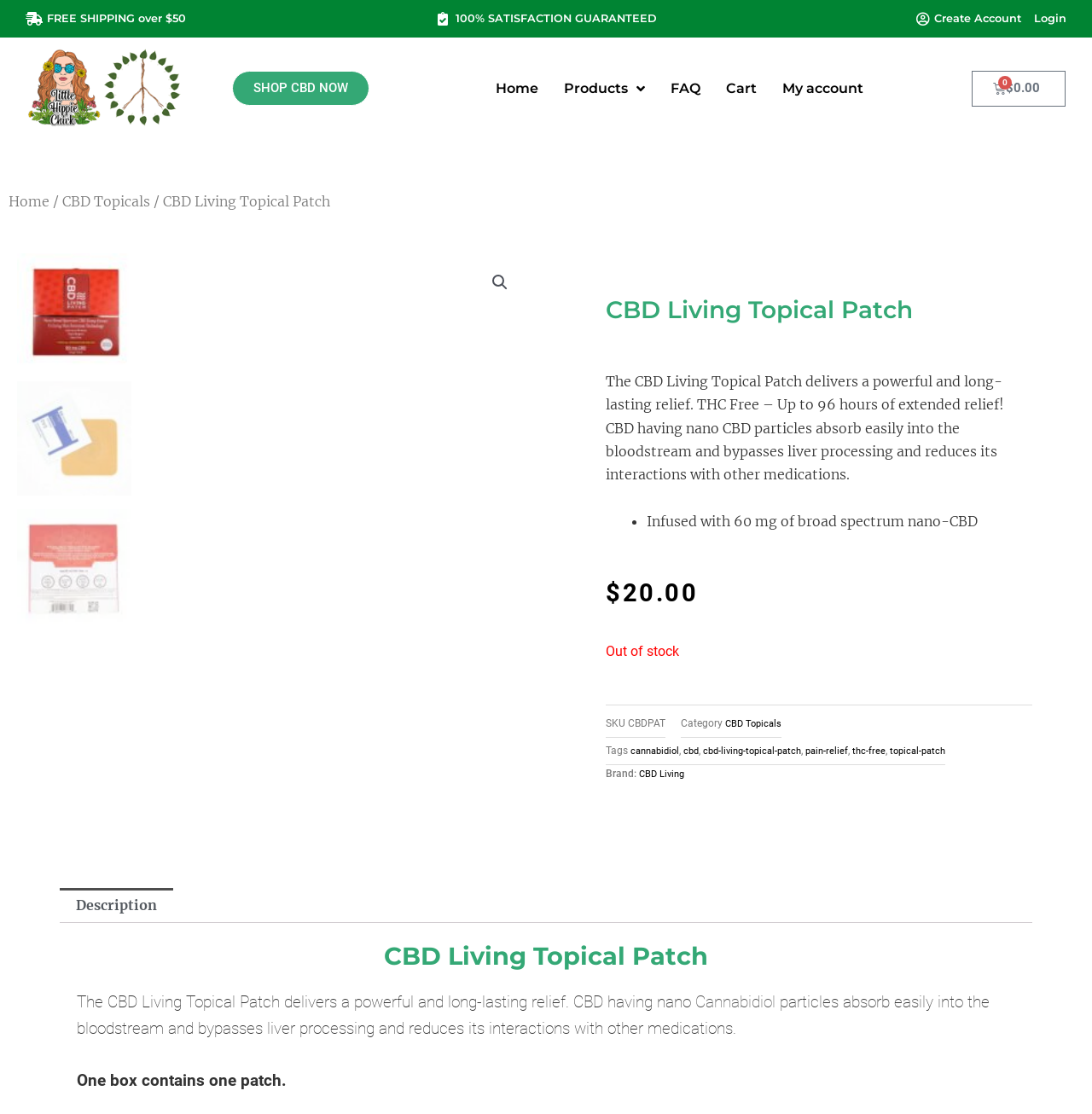Determine the bounding box coordinates of the clickable element to complete this instruction: "Click on 'CBD Topicals'". Provide the coordinates in the format of four float numbers between 0 and 1, [left, top, right, bottom].

[0.664, 0.645, 0.716, 0.655]